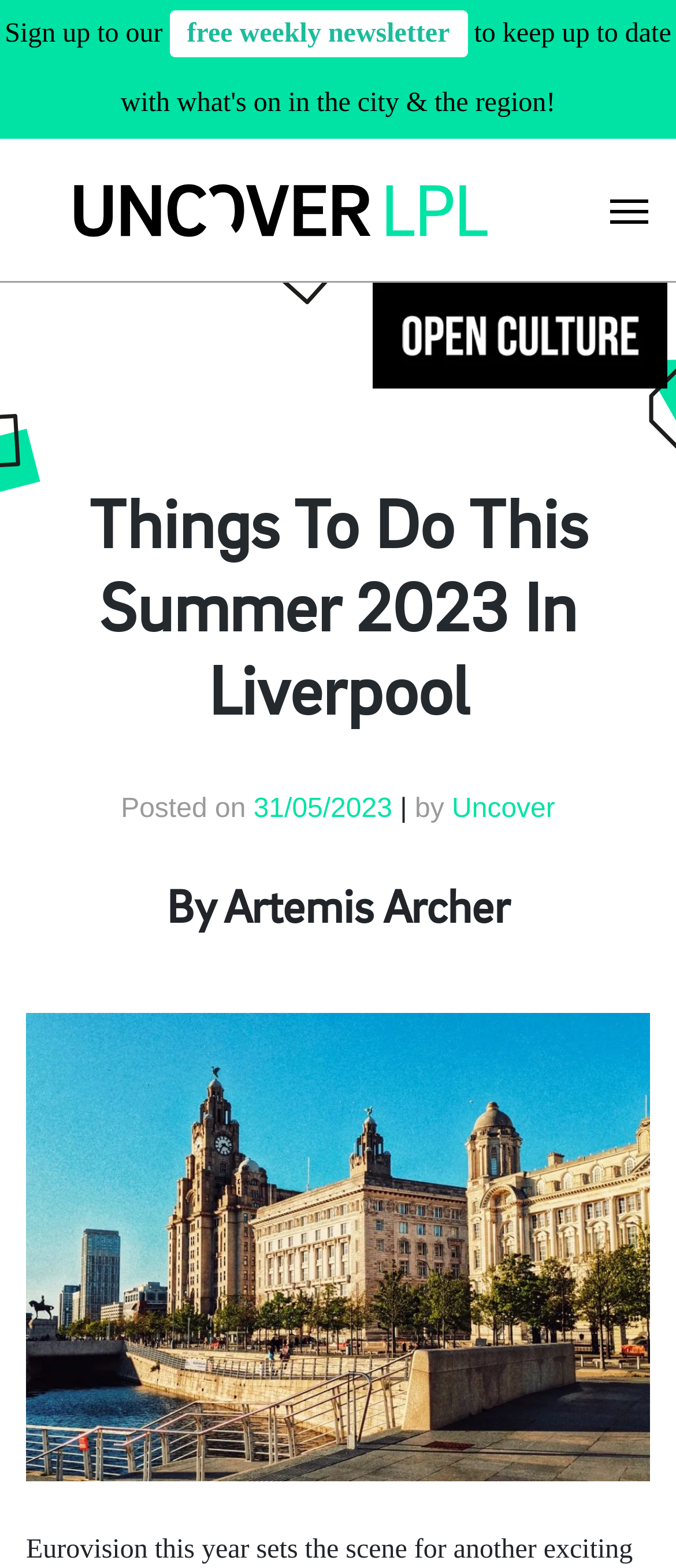Identify the webpage's primary heading and generate its text.

Things To Do This Summer 2023 In Liverpool